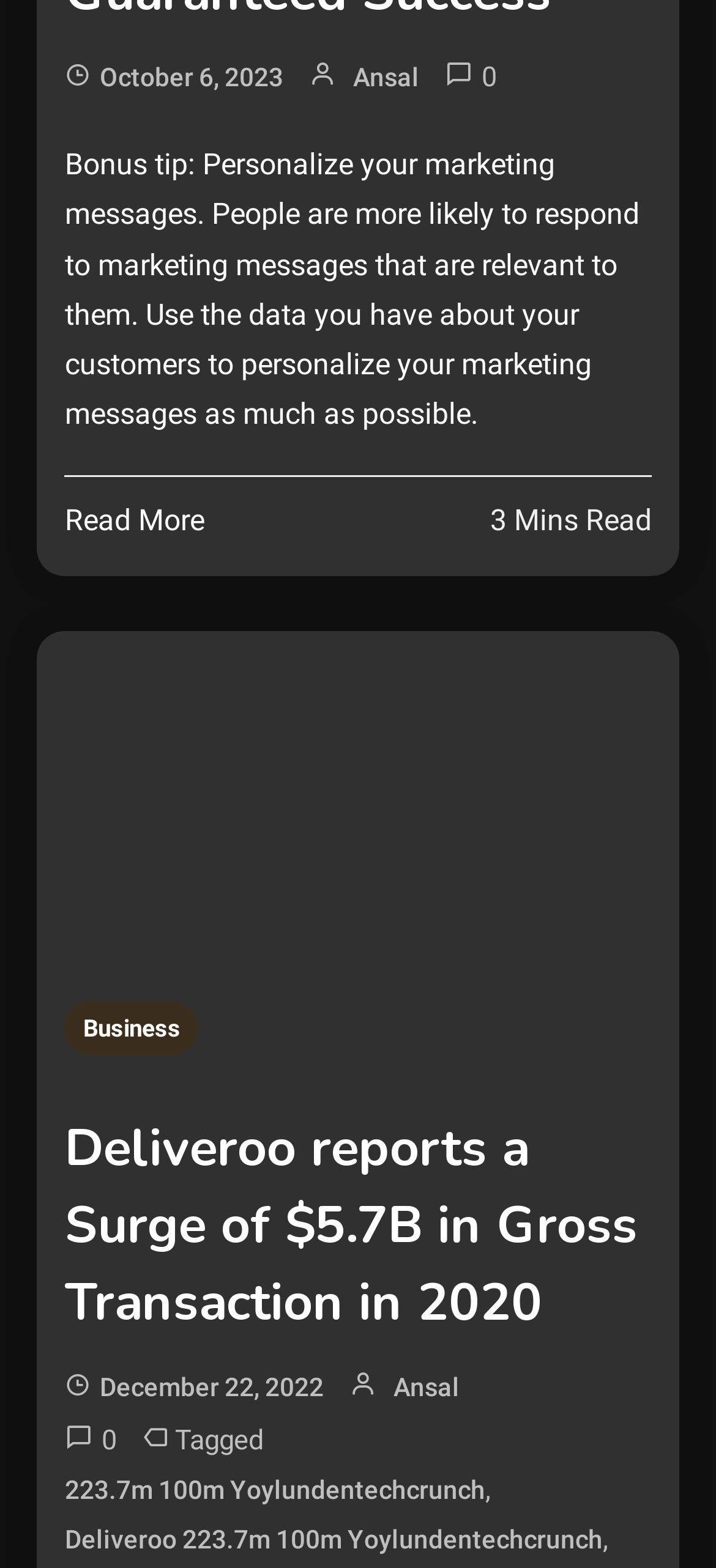Could you indicate the bounding box coordinates of the region to click in order to complete this instruction: "View the article about Deliveroo's gross transaction in 2020".

[0.091, 0.71, 0.891, 0.853]